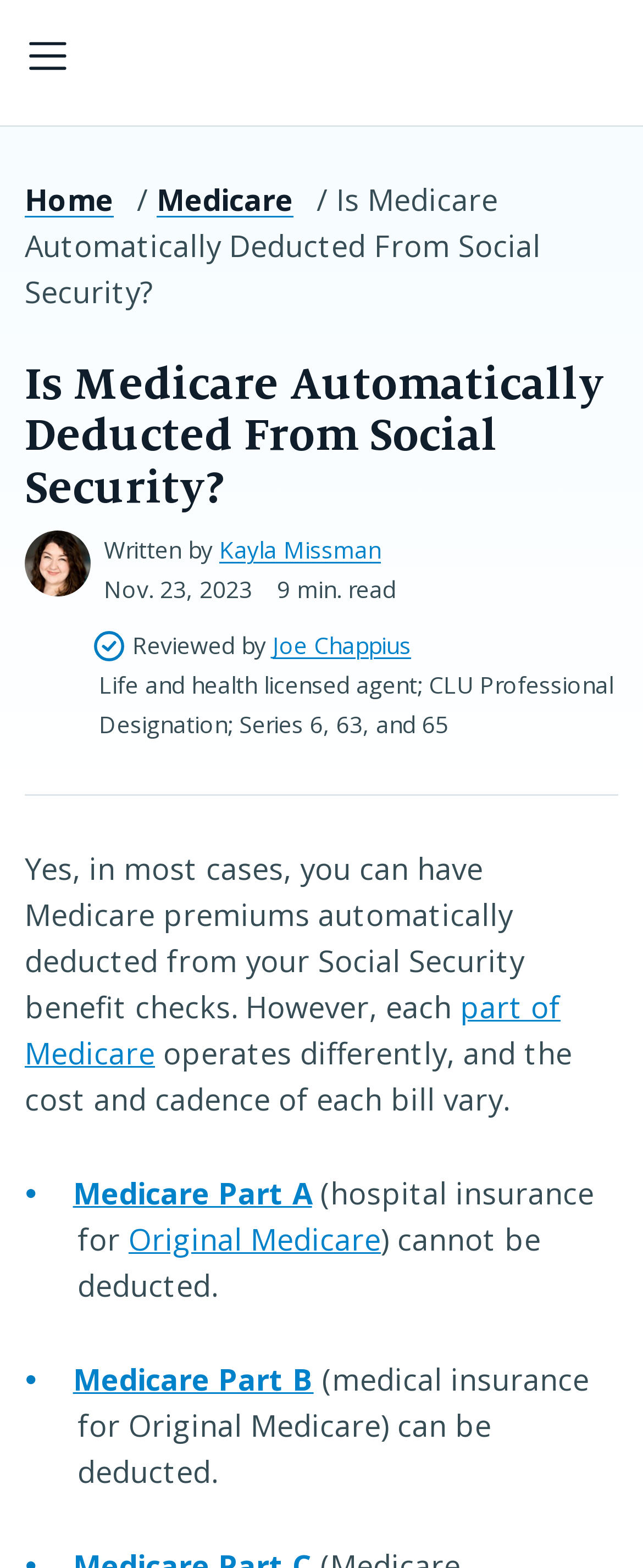Describe all the key features and sections of the webpage thoroughly.

The webpage is about Medicare deduction from Social Security benefits. At the top left corner, there is a menu button labeled "Menu" with an "Expand menu" text next to it. Below the menu button, there is a navigation breadcrumb section with links to "Home" and "Medicare" and a static text "Is Medicare Automatically Deducted From Social Security?".

The main content of the webpage is divided into sections. The first section has a heading "Is Medicare Automatically Deducted From Social Security?" with the author's name "Kayla Missman" and the date "Nov. 23, 2023" below it. The section also includes a "9 min. read" label and a reviewed by section with the reviewer's name "Joe Chappius" and his credentials.

The main article starts below the heading, explaining that in most cases, Medicare premiums can be automatically deducted from Social Security benefit checks. The article then goes on to explain that each part of Medicare operates differently, with varying costs and billing cadences. There are links to "Medicare Part A" and "Medicare Part B" within the article, with descriptions of what each part covers.

Overall, the webpage provides information on how to set up automatic Medicare deductions from Social Security benefits and explains the differences between Medicare Part A and Part B.